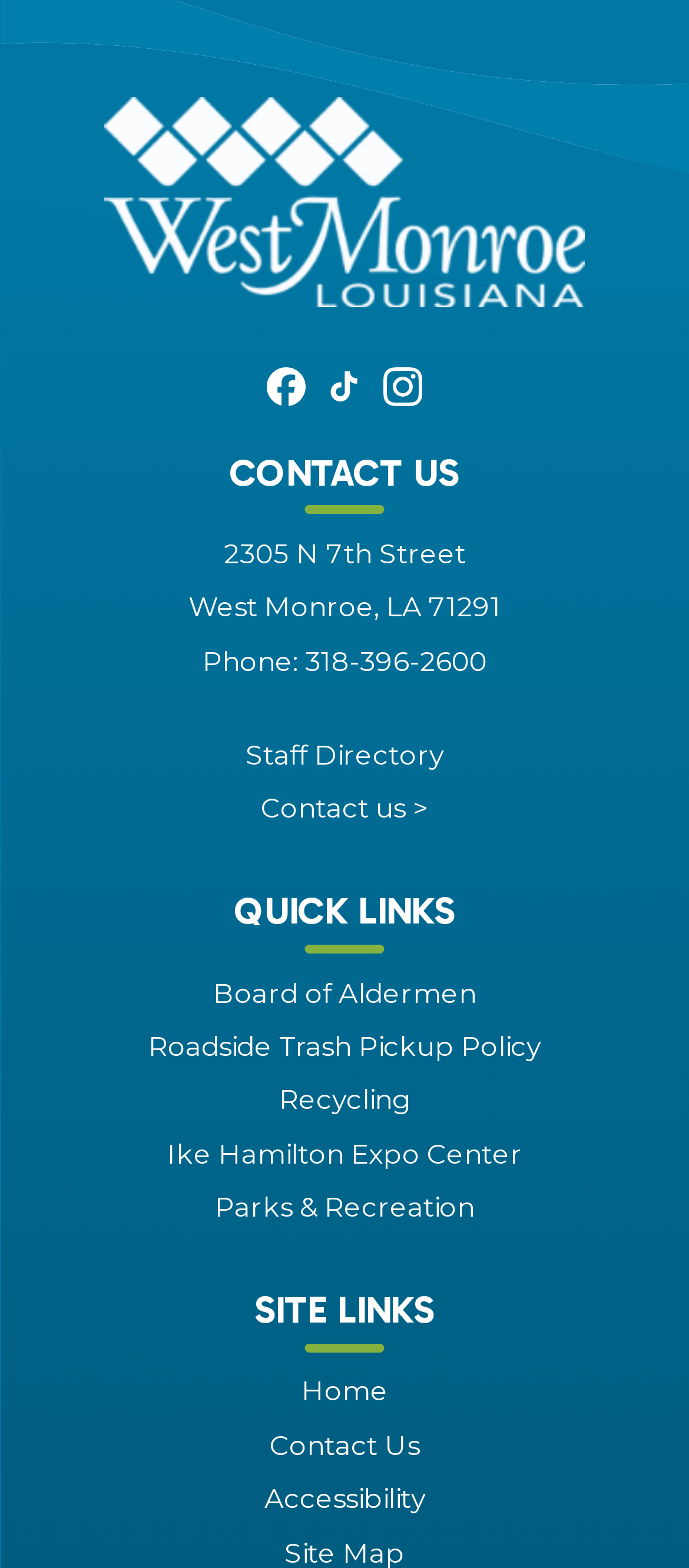Please give a concise answer to this question using a single word or phrase: 
What is the name of the expo center?

Ike Hamilton Expo Center